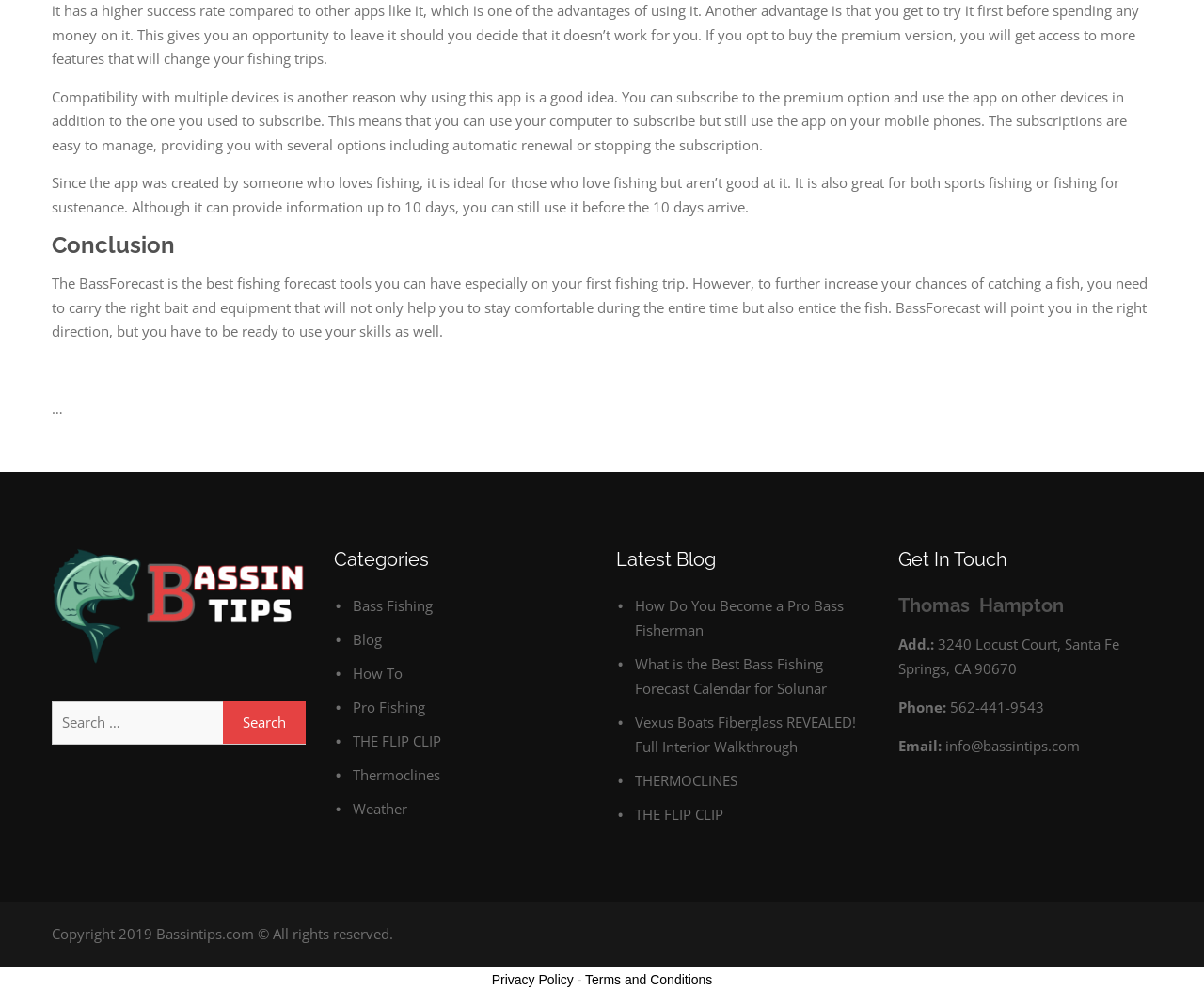Identify the bounding box coordinates for the UI element described as follows: "THE FLIP CLIP". Ensure the coordinates are four float numbers between 0 and 1, formatted as [left, top, right, bottom].

[0.527, 0.8, 0.601, 0.819]